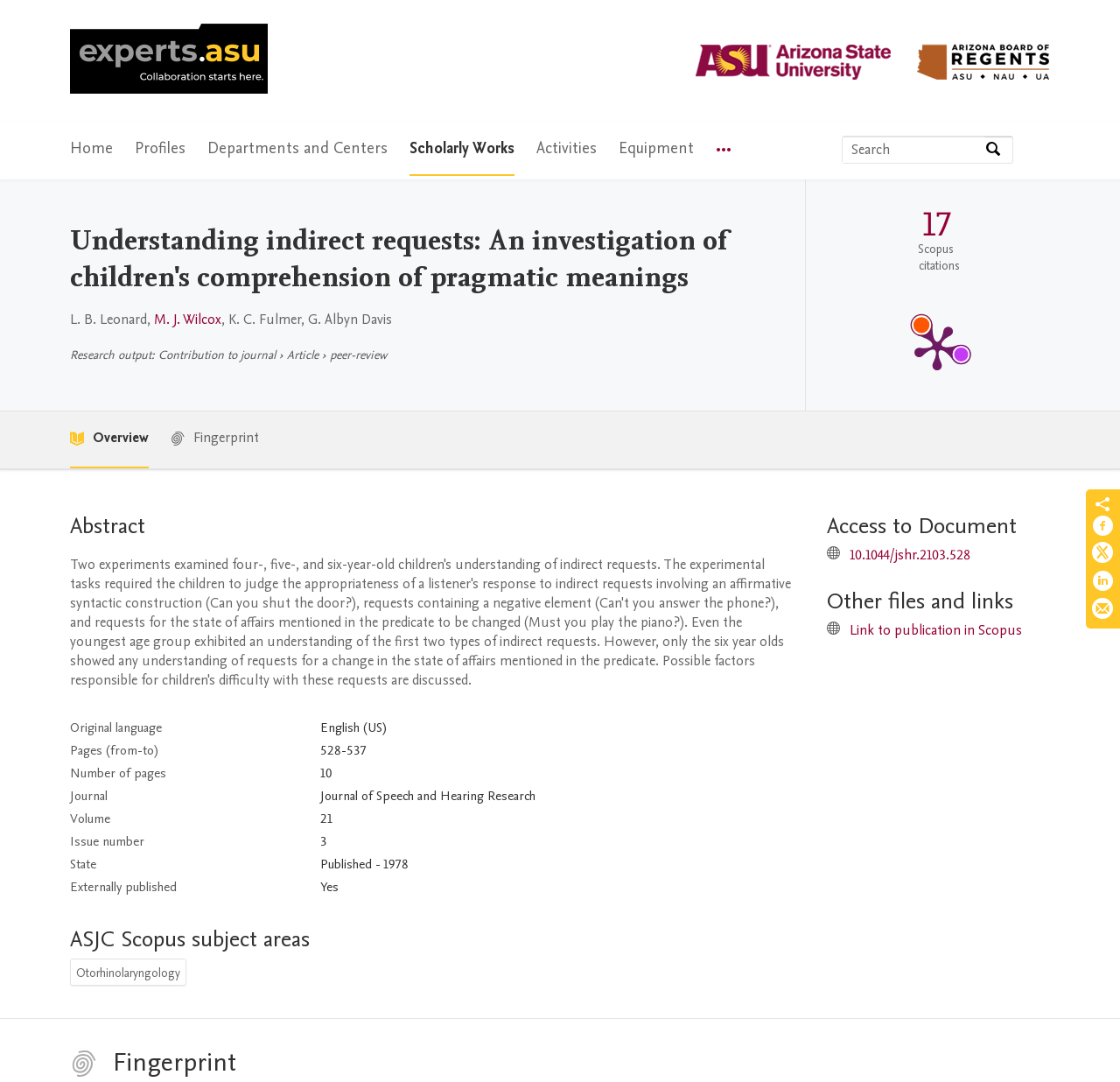Summarize the webpage comprehensively, mentioning all visible components.

This webpage is about a research article titled "Understanding indirect requests: An investigation of children's comprehension of pragmatic meanings" from Arizona State University. At the top left corner, there is a logo of Arizona State University, accompanied by a link to the university's homepage. Below the logo, there is a main navigation menu with several menu items, including "Home", "Profiles", "Departments and Centers", and more.

On the right side of the top section, there is a search bar with a placeholder text "Search by expertise, name or affiliation" and a search button. Below the search bar, there is a heading with the title of the research article, followed by the authors' names, including L. B. Leonard, M. J. Wilcox, and others.

The main content of the webpage is divided into several sections. The first section is about the research output, indicating that it is a contribution to a journal, specifically an article. Below this section, there is a publication metrics section, which includes a link to Scopus with 17 citations and a PlumX Metrics Detail Page.

The next section is the abstract of the research article, followed by a table with details about the article, including the original language, pages, number of pages, journal, volume, issue number, and state. There is also a section about ASJC Scopus subject areas, which lists "Otorhinolaryngology" as the subject area.

Further down, there are sections about access to the document, other files and links, and sharing options, including links to share on Facebook, Twitter, LinkedIn, and by email.